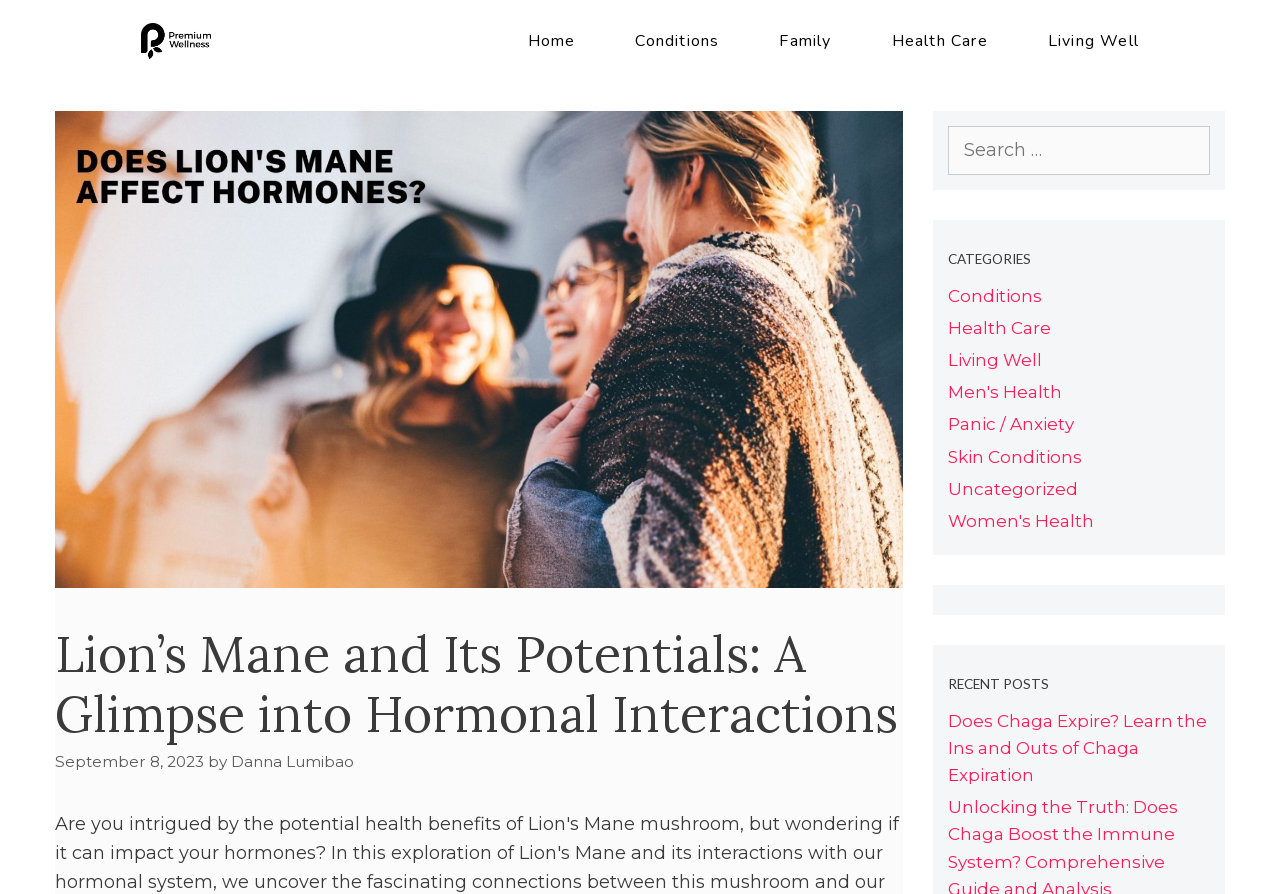Determine the webpage's heading and output its text content.

Lion’s Mane and Its Potentials: A Glimpse into Hormonal Interactions